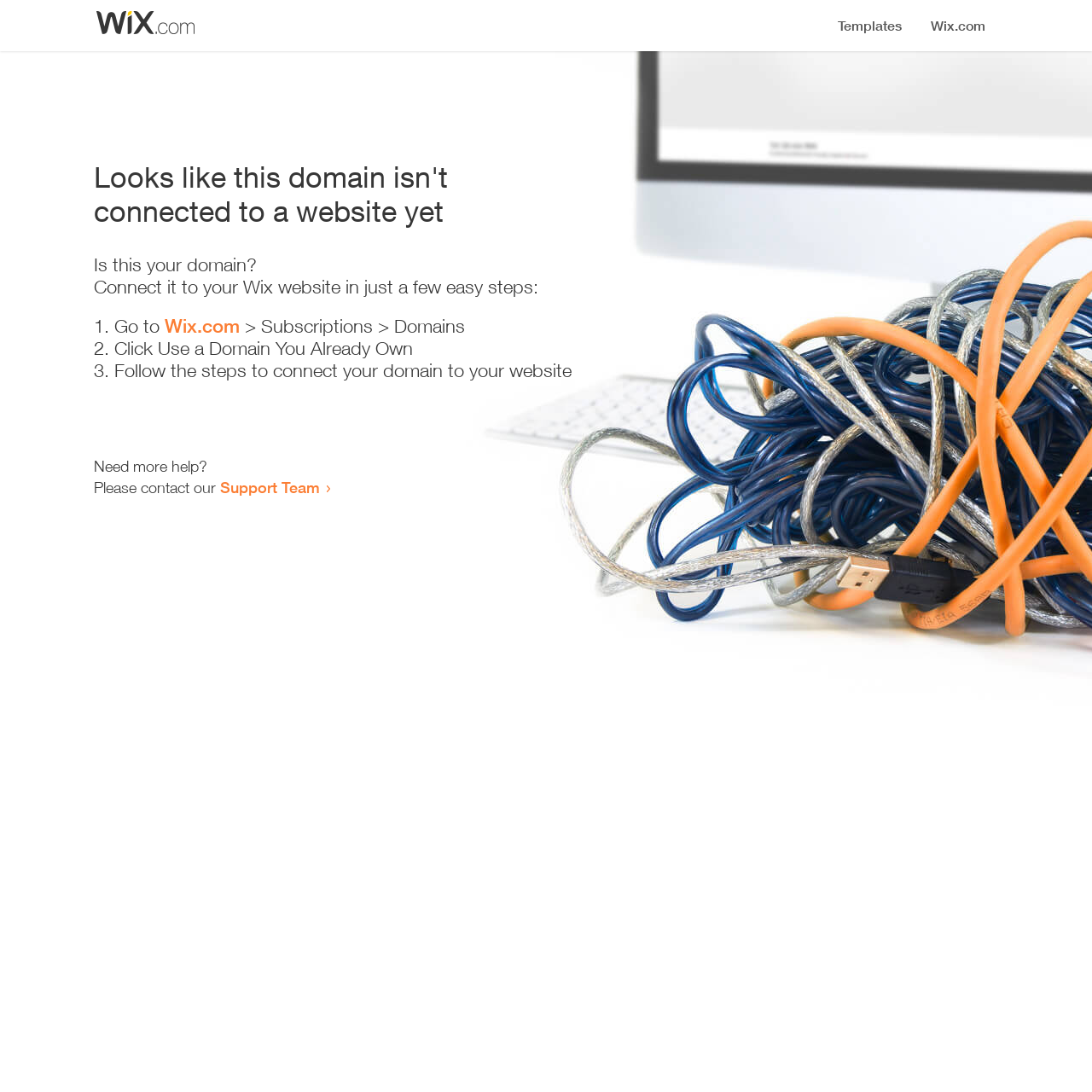What is the current status of the domain?
Refer to the image and provide a one-word or short phrase answer.

Not connected